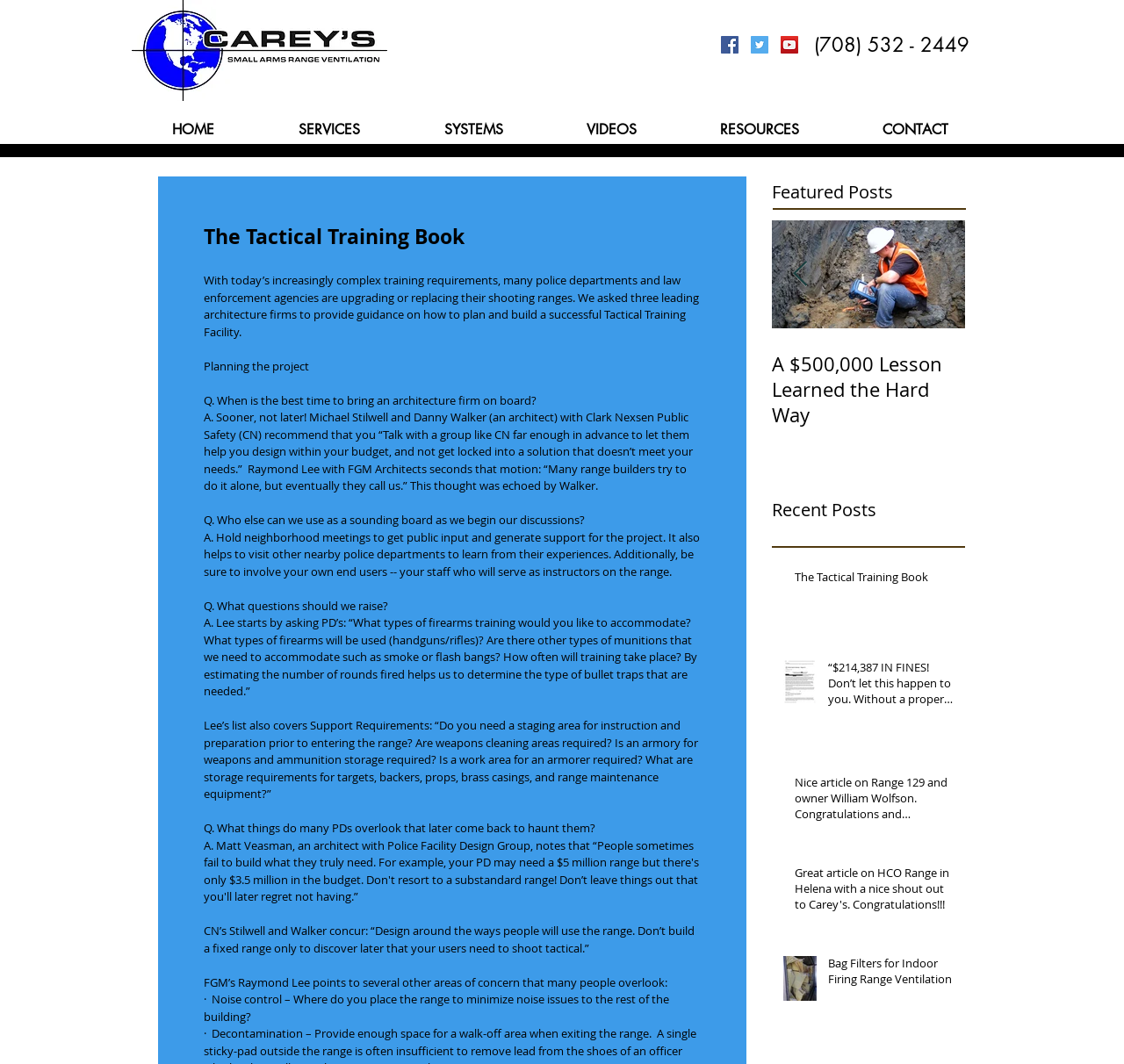Could you provide the bounding box coordinates for the portion of the screen to click to complete this instruction: "Follow RCGP on Twitter"?

None